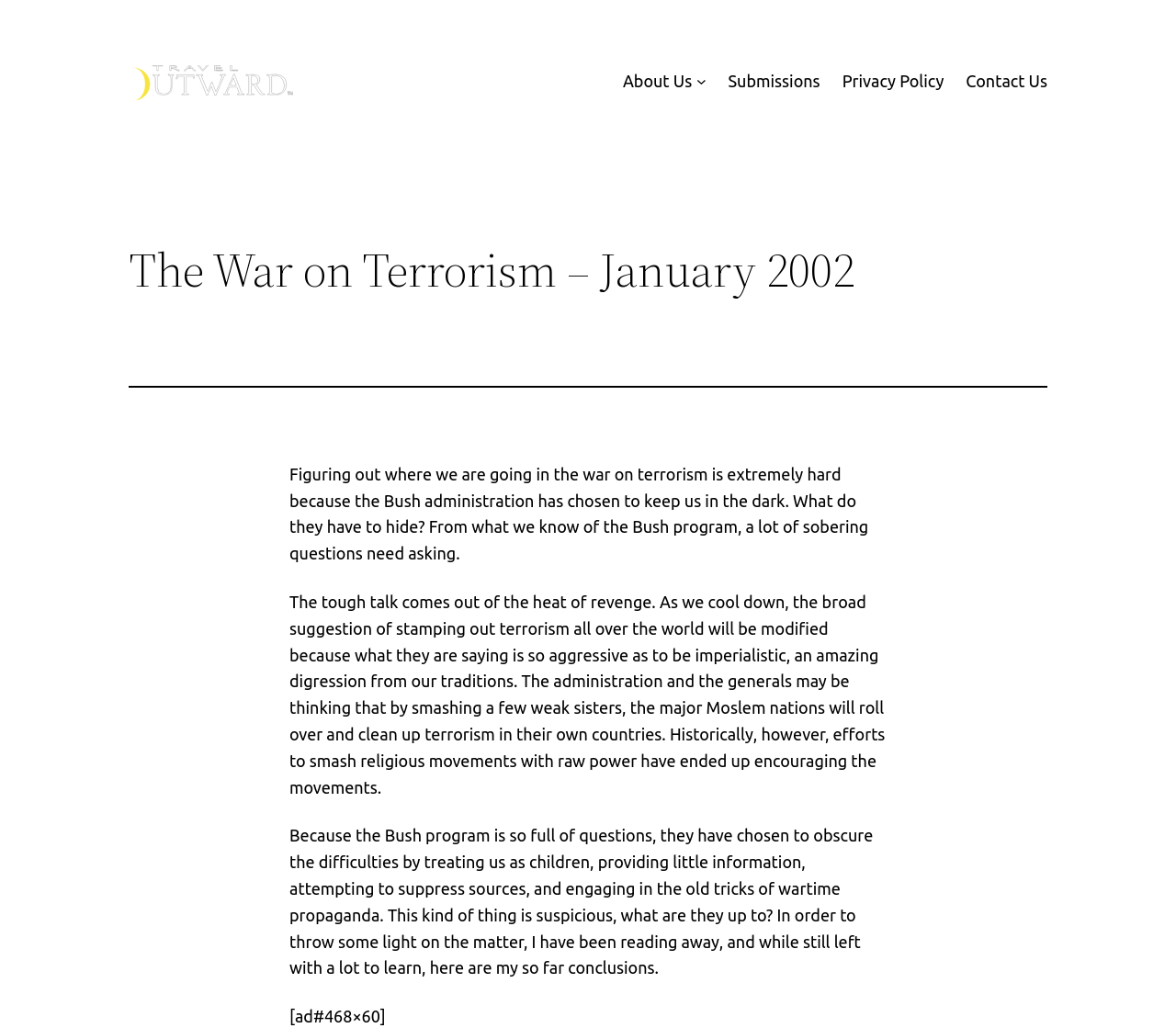Mark the bounding box of the element that matches the following description: "Submissions".

[0.619, 0.066, 0.697, 0.092]